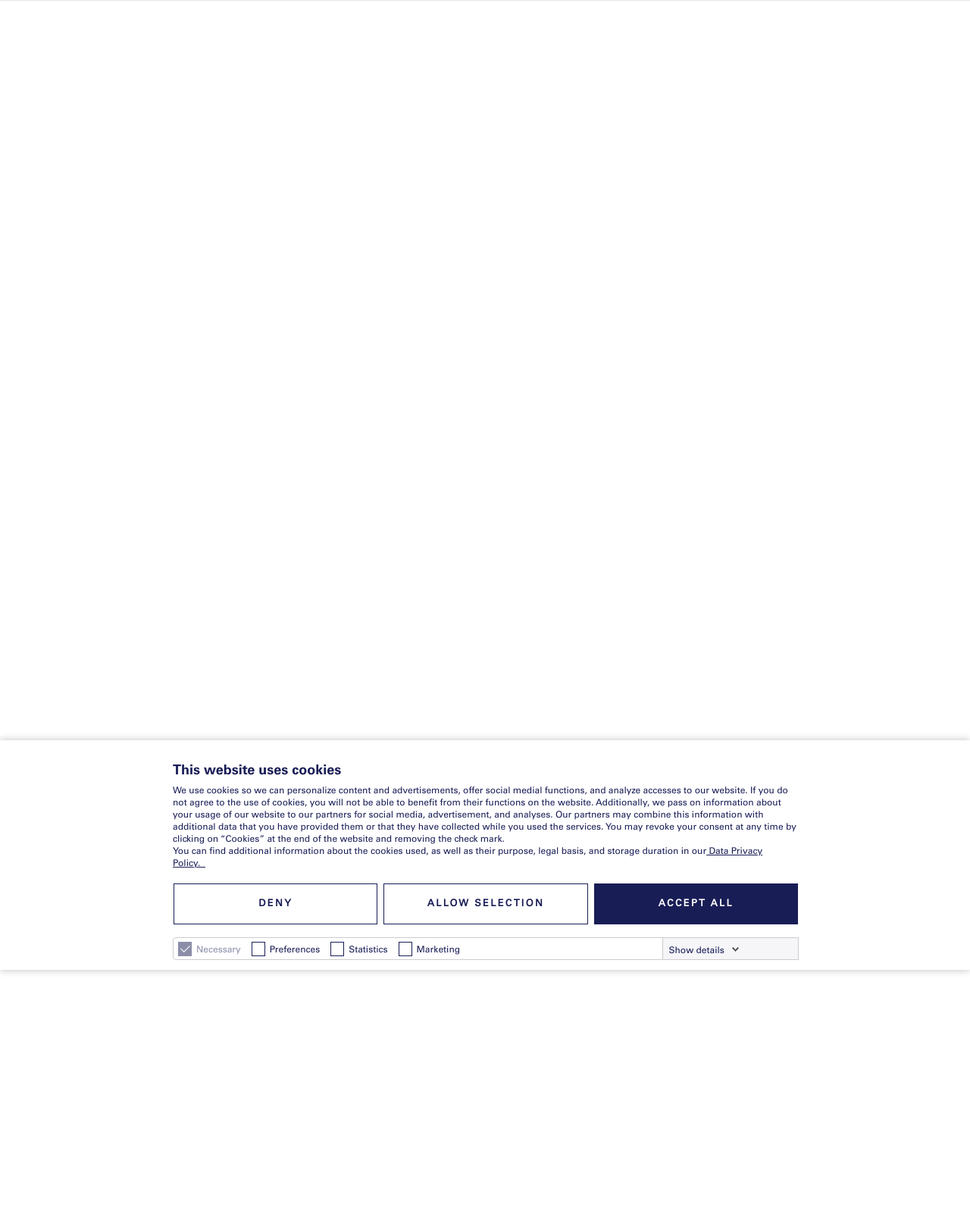Using the description: "Allow selection", identify the bounding box of the corresponding UI element in the screenshot.

[0.396, 0.717, 0.606, 0.75]